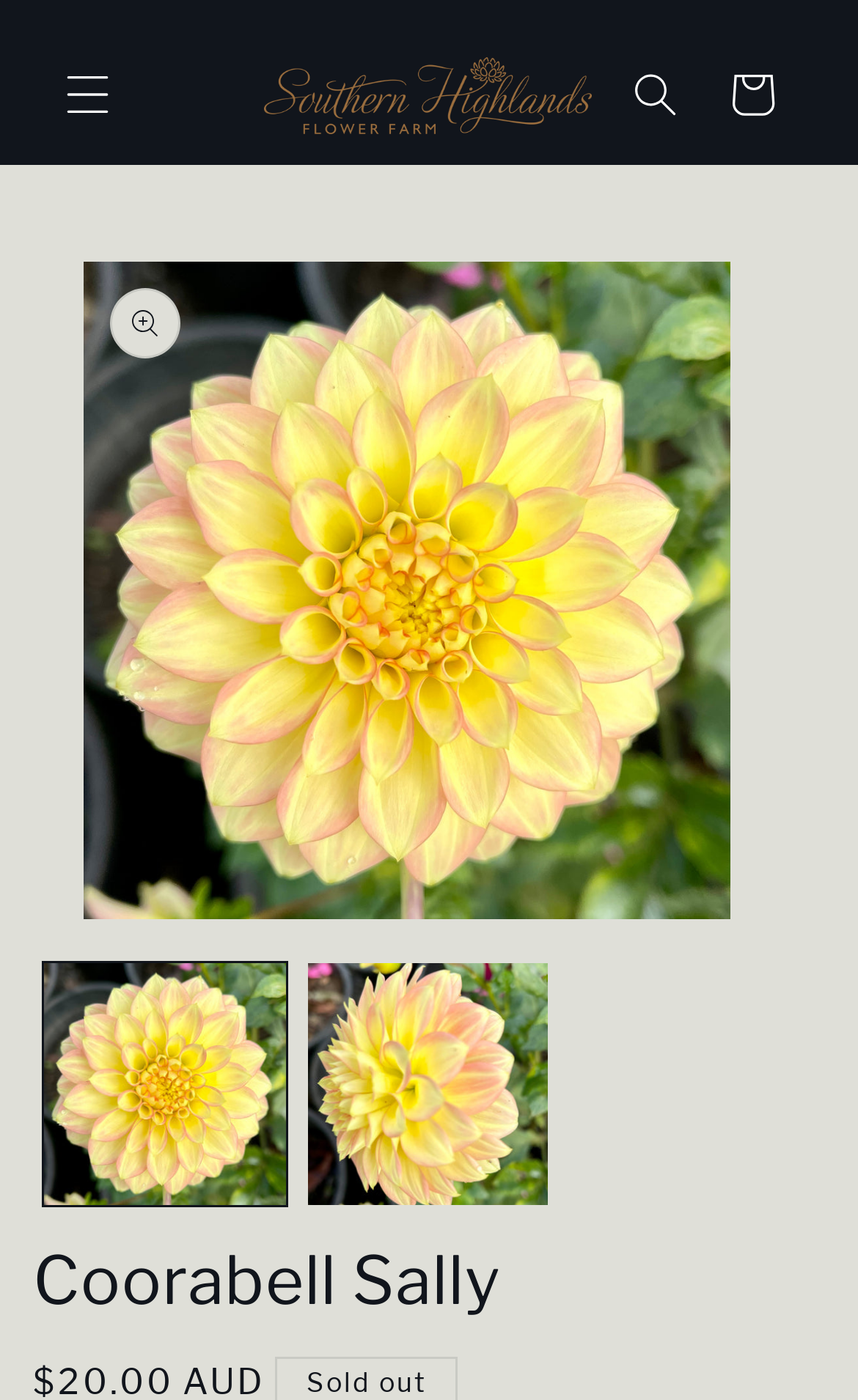What is the name of the product displayed in the gallery viewer? Look at the image and give a one-word or short phrase answer.

Coorabell Sally